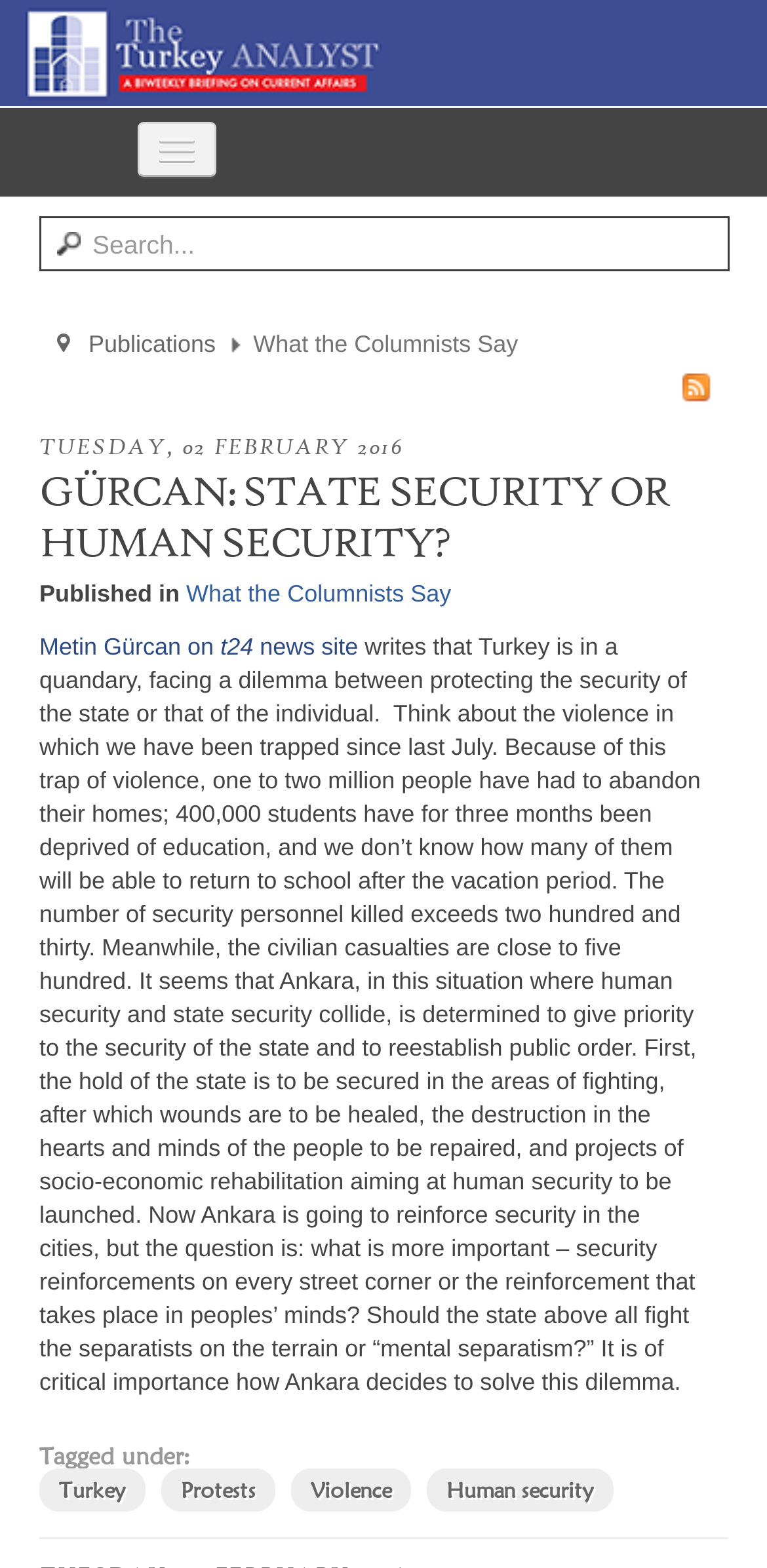What is the title of the article?
Please ensure your answer to the question is detailed and covers all necessary aspects.

The title of the article can be found in the heading element with the text 'GÜRCAN: STATE SECURITY OR HUMAN SECURITY?' which is located below the date of the article.